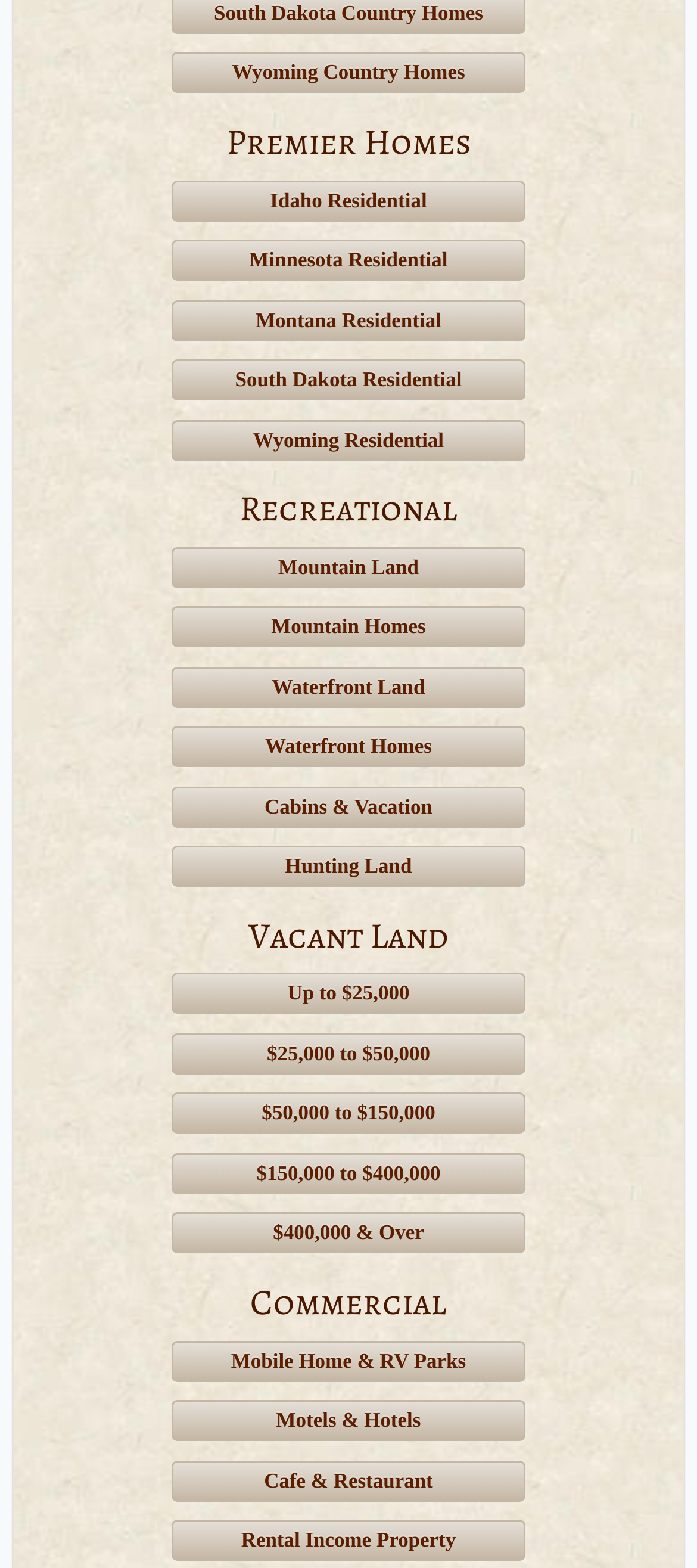What type of properties are listed on this webpage?
Answer the question with as much detail as possible.

Based on the links and static text elements on the webpage, it appears that the webpage lists various types of properties, including residential properties such as homes, cabins, and vacation properties, as well as commercial properties like motels, hotels, and rental income properties.